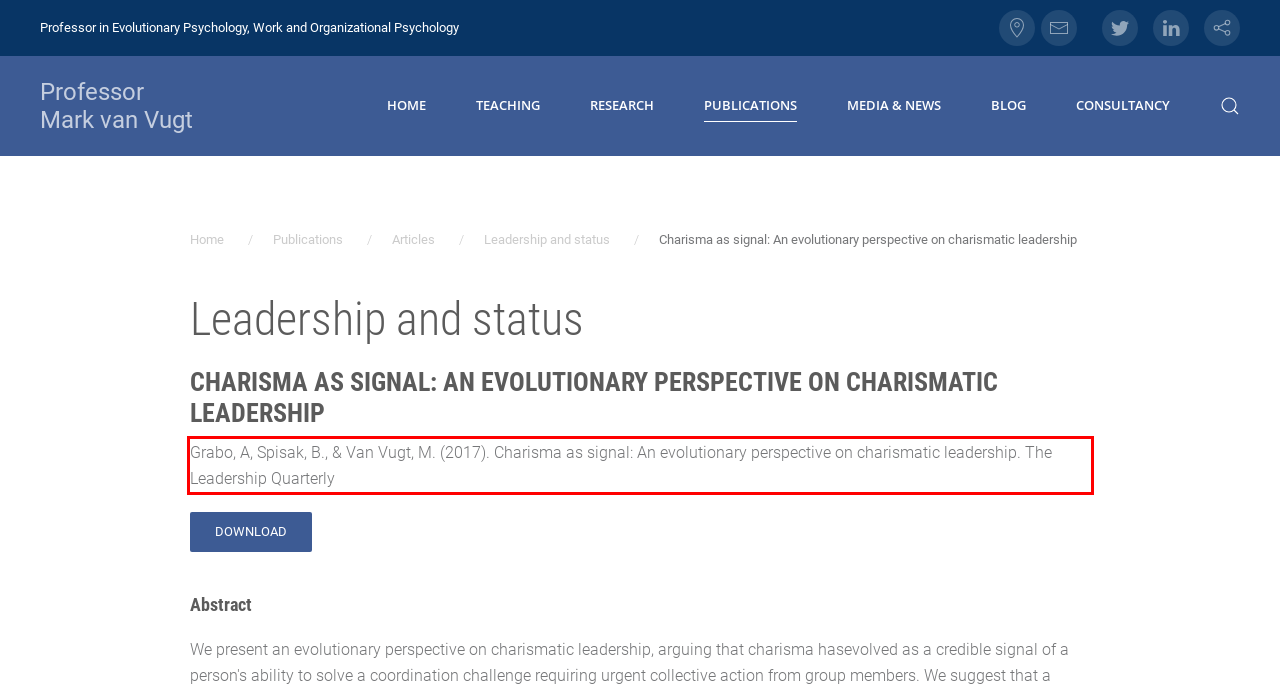You are given a screenshot of a webpage with a UI element highlighted by a red bounding box. Please perform OCR on the text content within this red bounding box.

Grabo, A, Spisak, B., & Van Vugt, M. (2017). Charisma as signal: An evolutionary perspective on charismatic leadership. The Leadership Quarterly